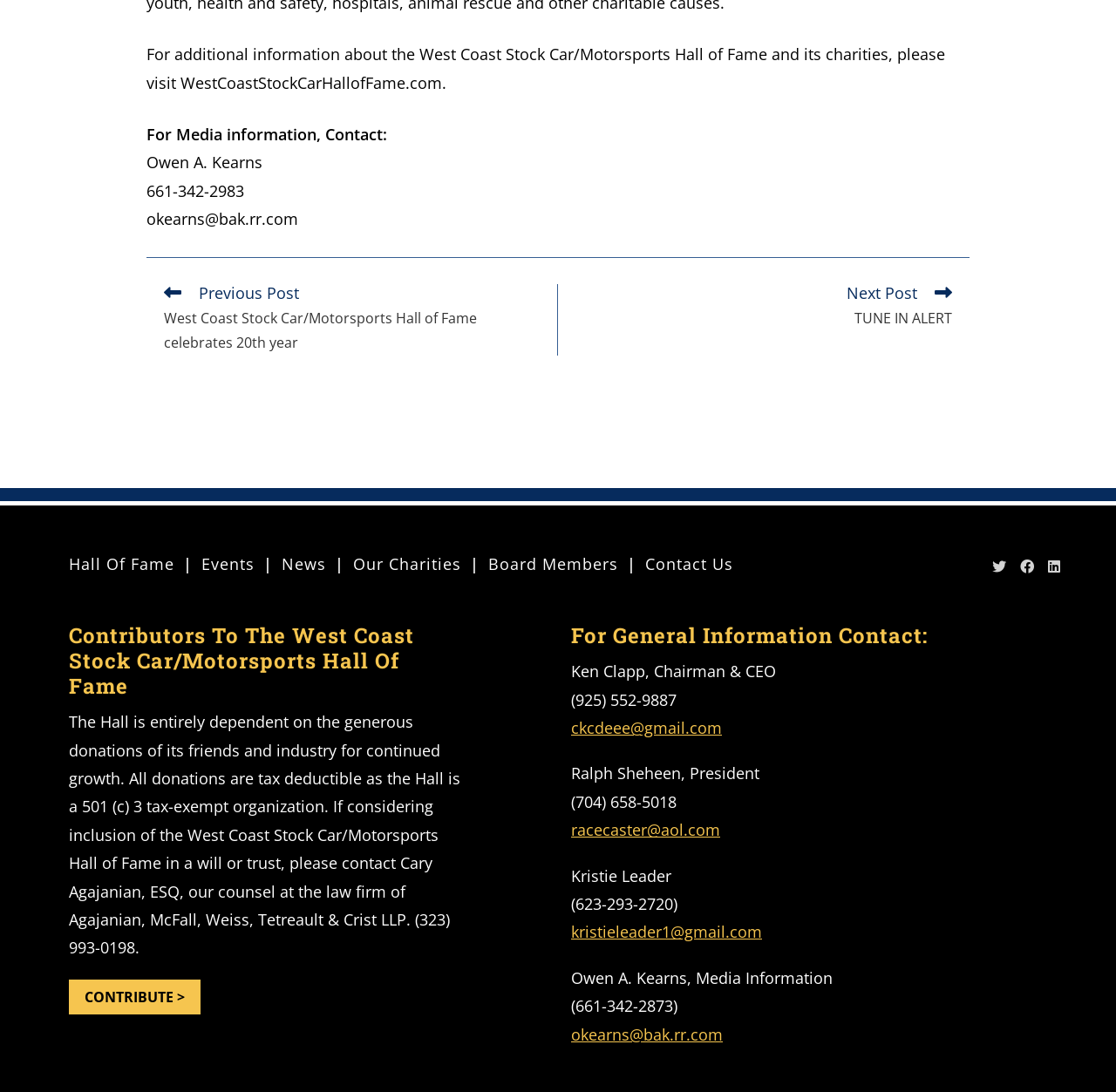Predict the bounding box coordinates for the UI element described as: "racecaster@aol.com". The coordinates should be four float numbers between 0 and 1, presented as [left, top, right, bottom].

[0.512, 0.75, 0.645, 0.769]